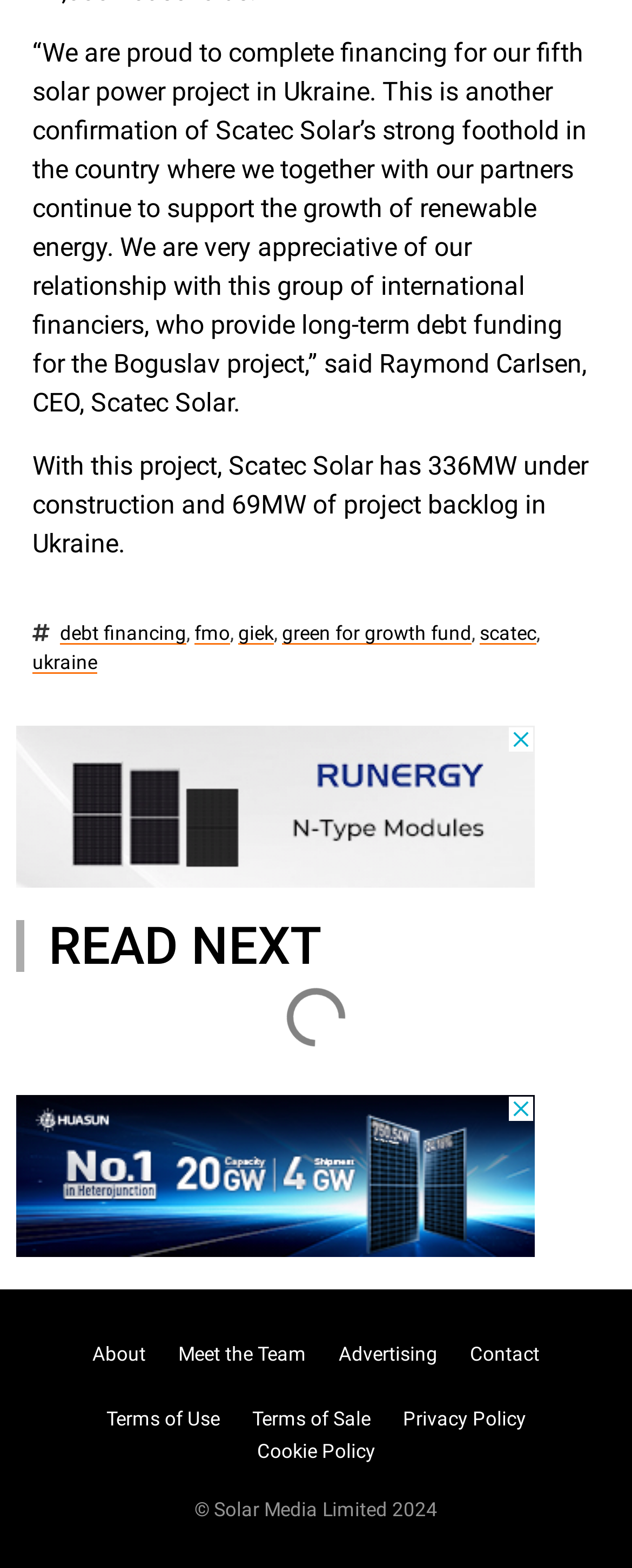Can you find the bounding box coordinates of the area I should click to execute the following instruction: "Learn more about Scatec Solar"?

[0.759, 0.398, 0.849, 0.411]